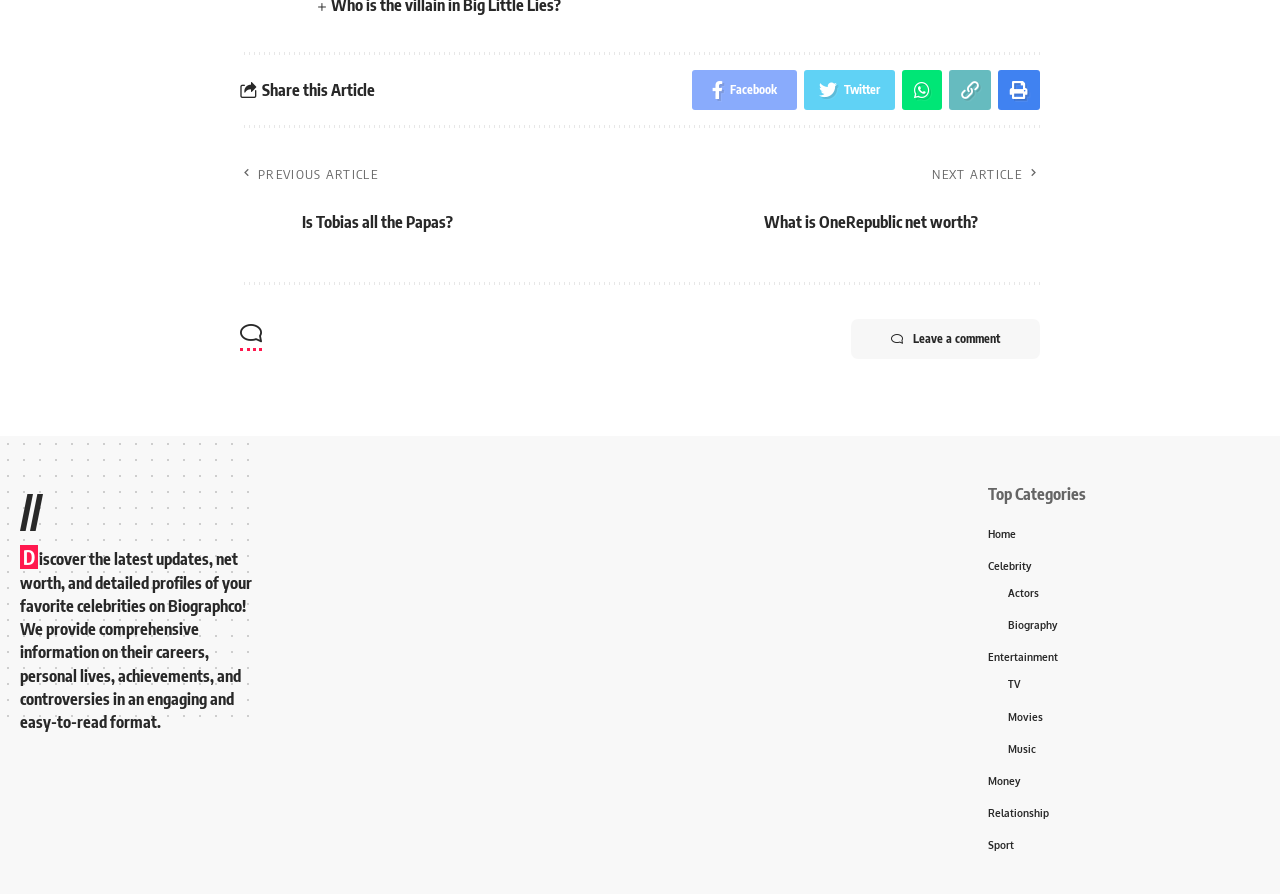Identify the bounding box coordinates for the element you need to click to achieve the following task: "Read the previous article about Tobias". Provide the bounding box coordinates as four float numbers between 0 and 1, in the form [left, top, right, bottom].

[0.188, 0.181, 0.468, 0.277]